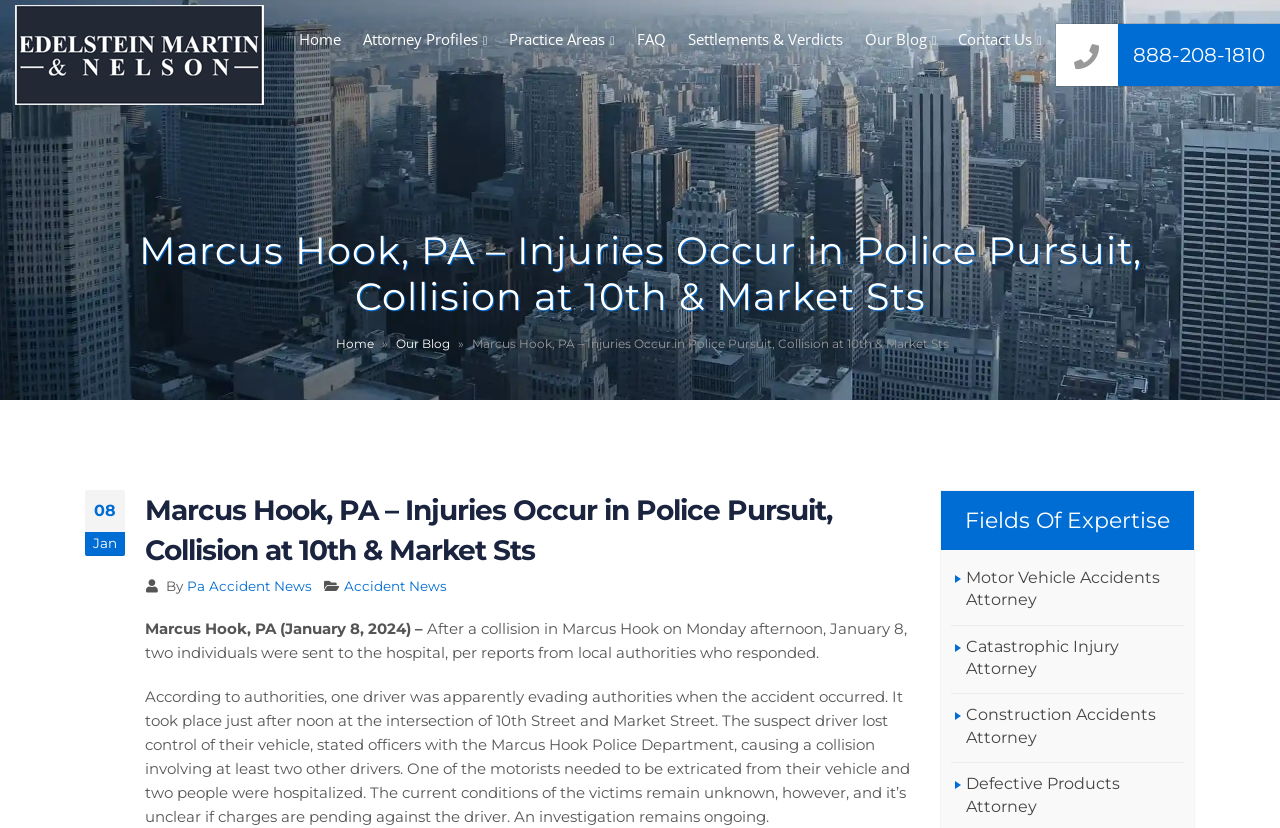Identify the bounding box coordinates of the region that should be clicked to execute the following instruction: "Visit the blog".

[0.309, 0.406, 0.352, 0.424]